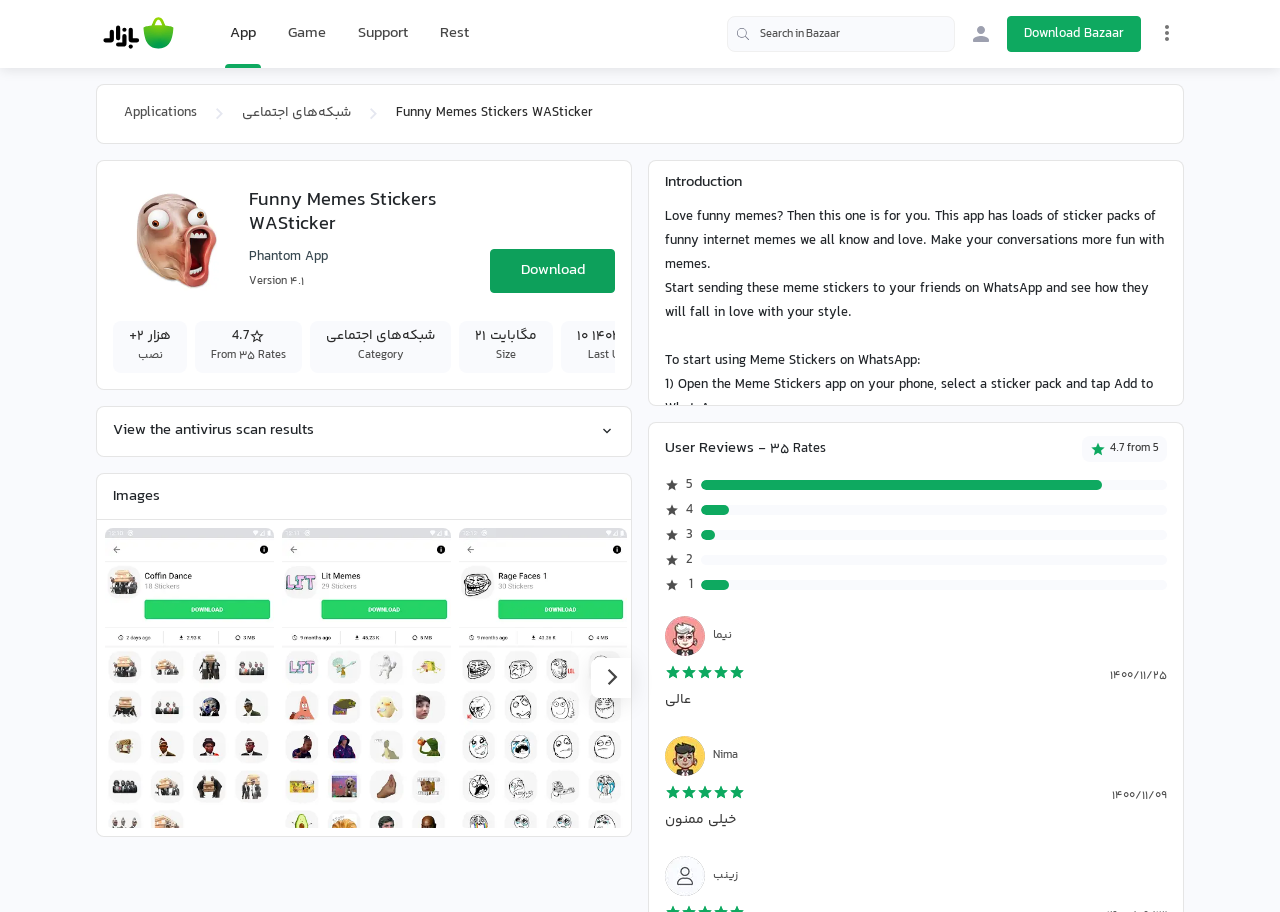Please specify the bounding box coordinates of the clickable region necessary for completing the following instruction: "Download Bazaar". The coordinates must consist of four float numbers between 0 and 1, i.e., [left, top, right, bottom].

[0.787, 0.018, 0.891, 0.057]